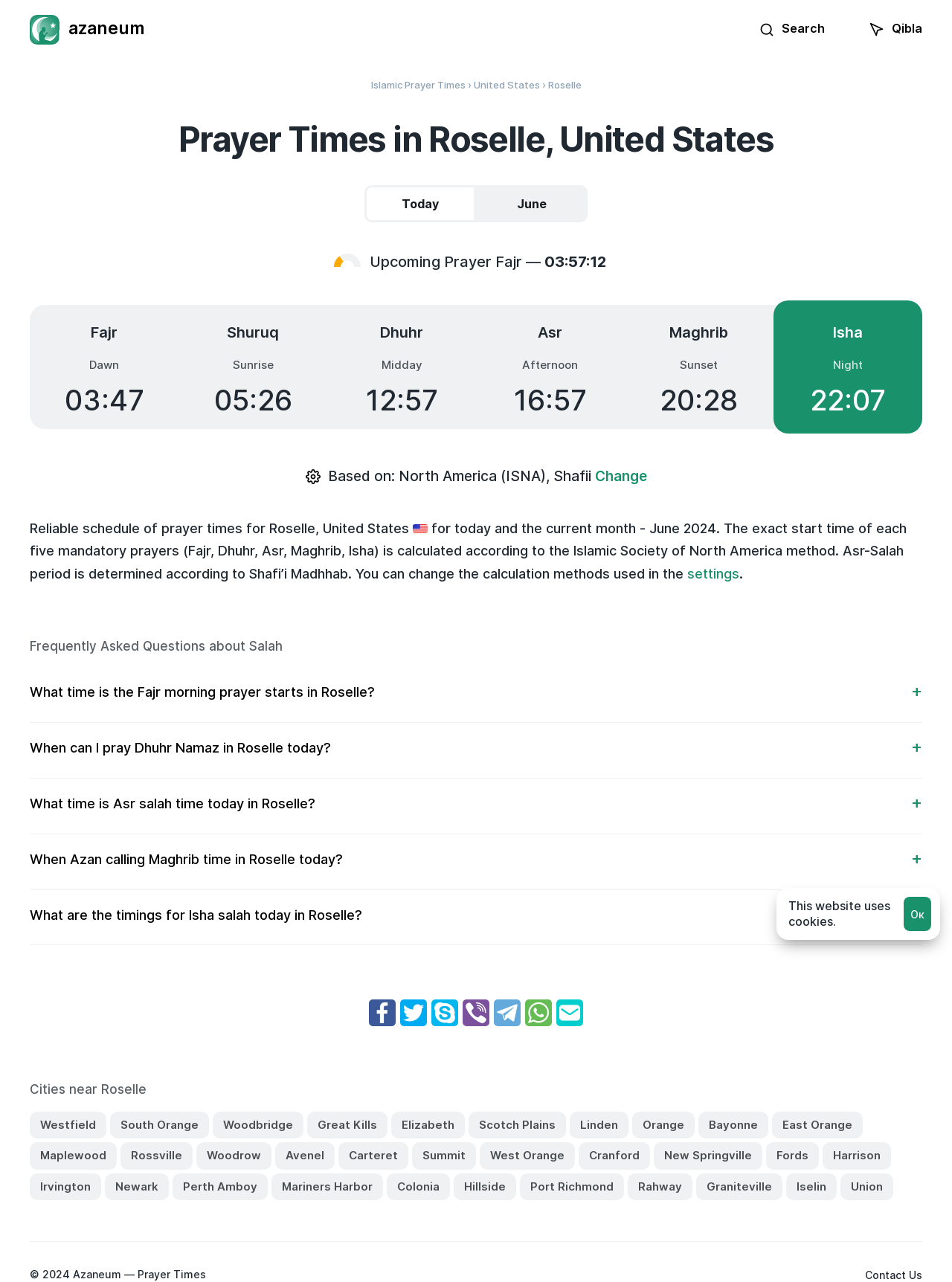Please find and provide the title of the webpage.

Prayer Times in Roselle, United States